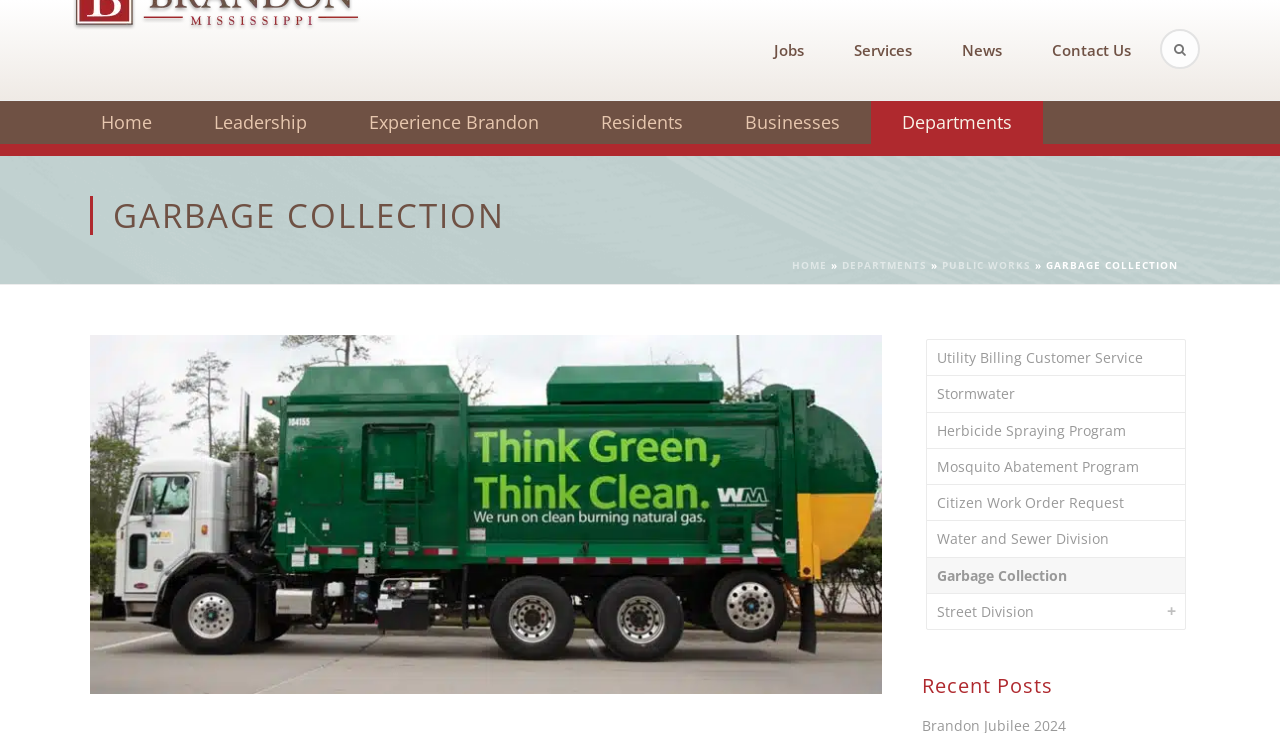Please give a one-word or short phrase response to the following question: 
How many recent posts are listed?

0